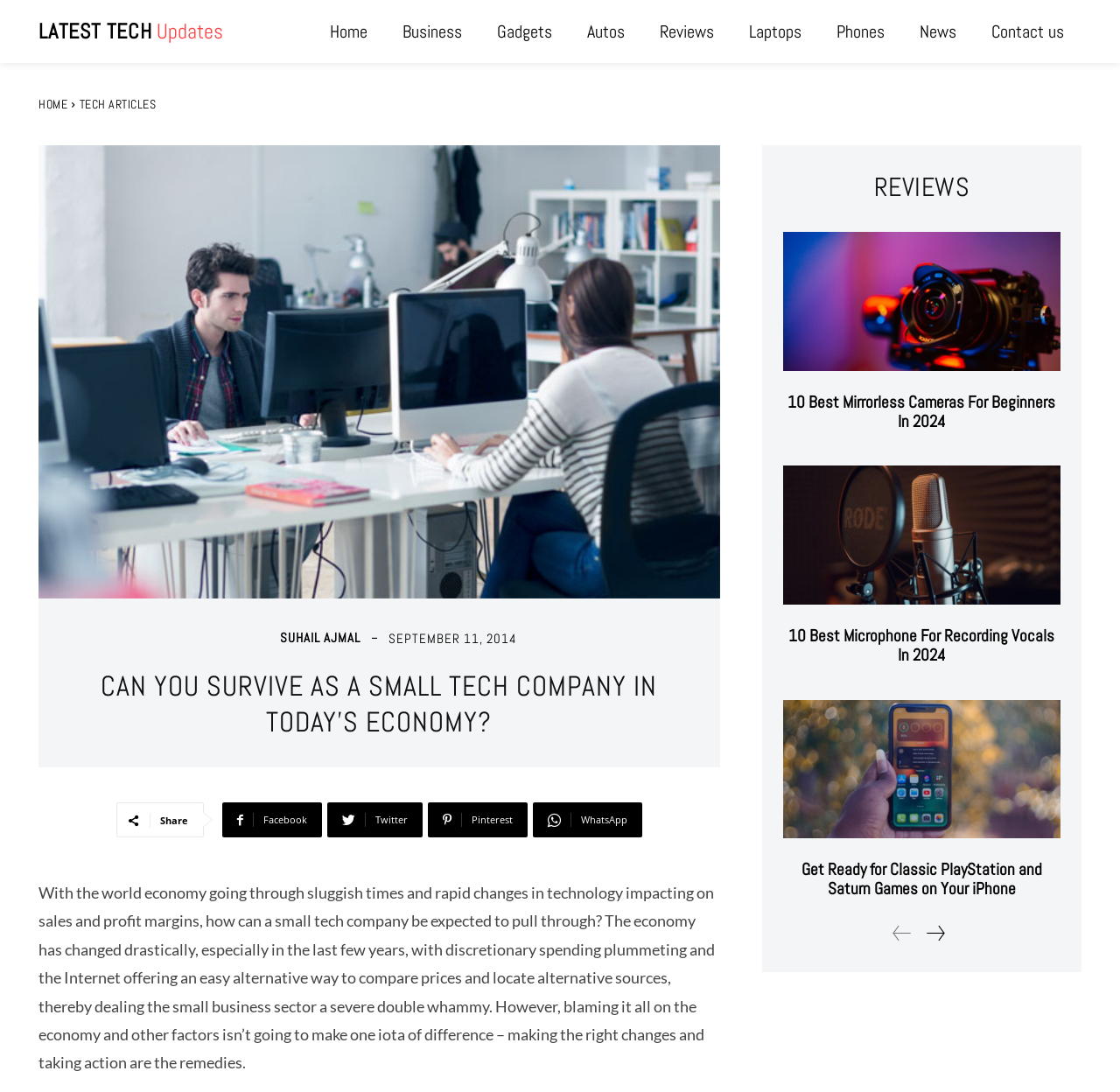Refer to the image and answer the question with as much detail as possible: What is the date of the article?

The date of the article can be found by looking at the time element which displays the text 'SEPTEMBER 11, 2014'.